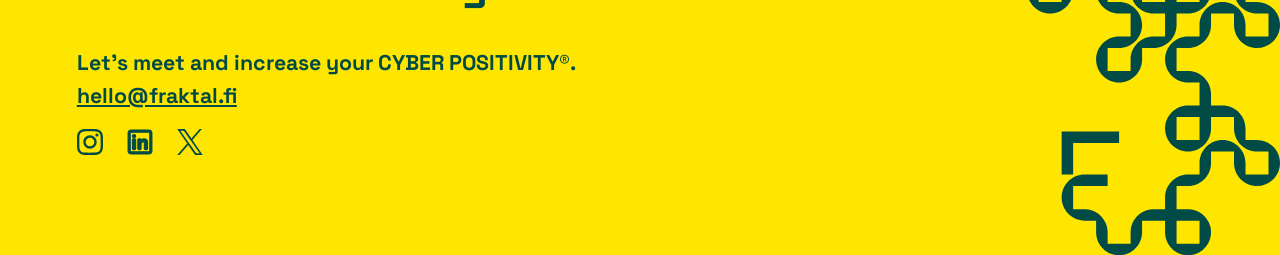Using the details in the image, give a detailed response to the question below:
What is the shape of the images in the social media links?

Although the images are not explicitly described, based on their bounding box coordinates, they seem to be small and rectangular in shape, but their exact shape cannot be determined from the given information.